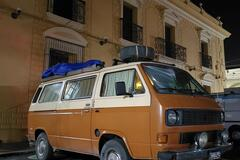Provide your answer to the question using just one word or phrase: What is the atmosphere of the nighttime setting?

peaceful